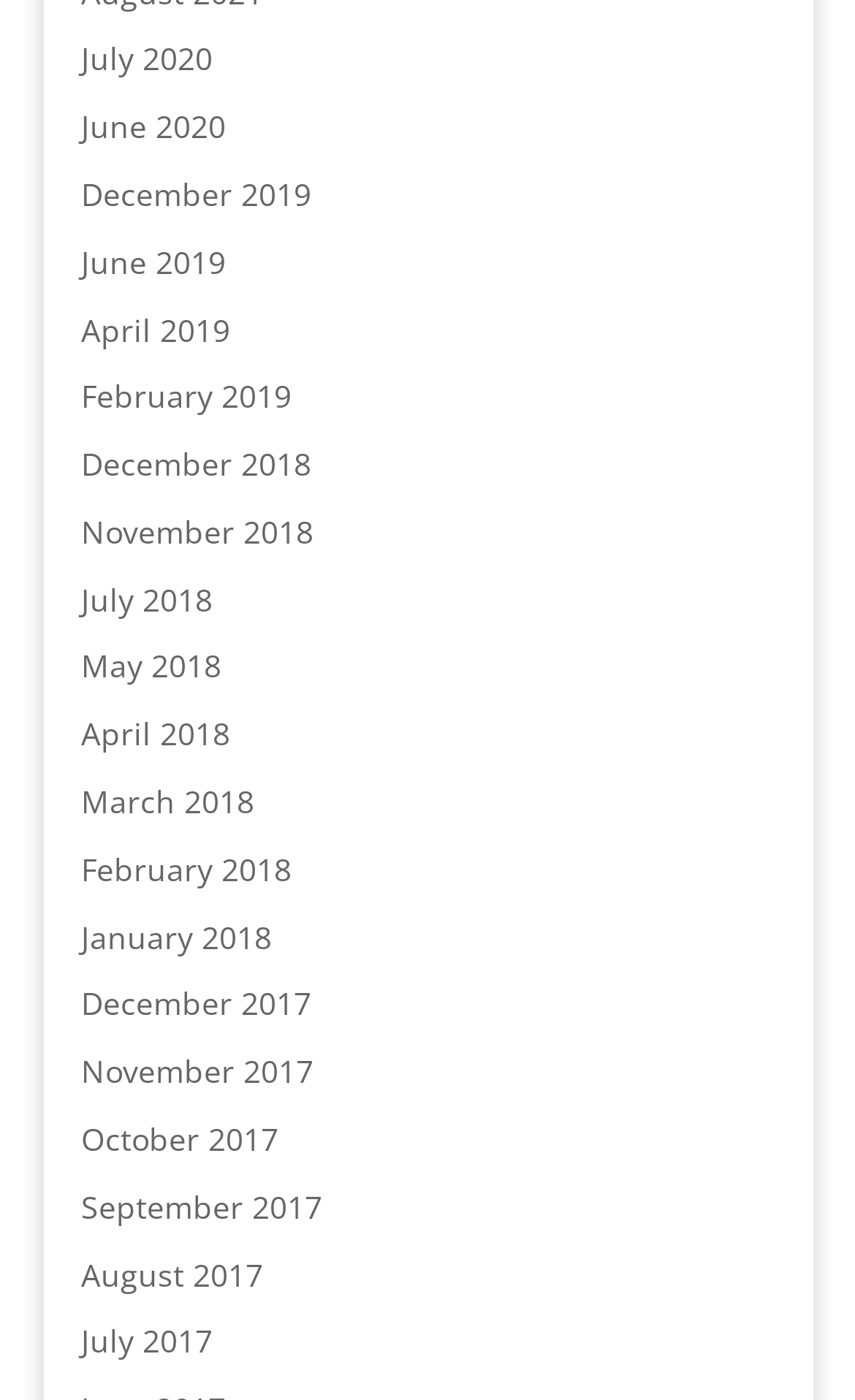How many months are available for the year 2018?
Provide a detailed answer to the question using information from the image.

I counted the number of links for the year 2018 and found that there are five links available, which are July 2018, May 2018, April 2018, March 2018, and February 2018.